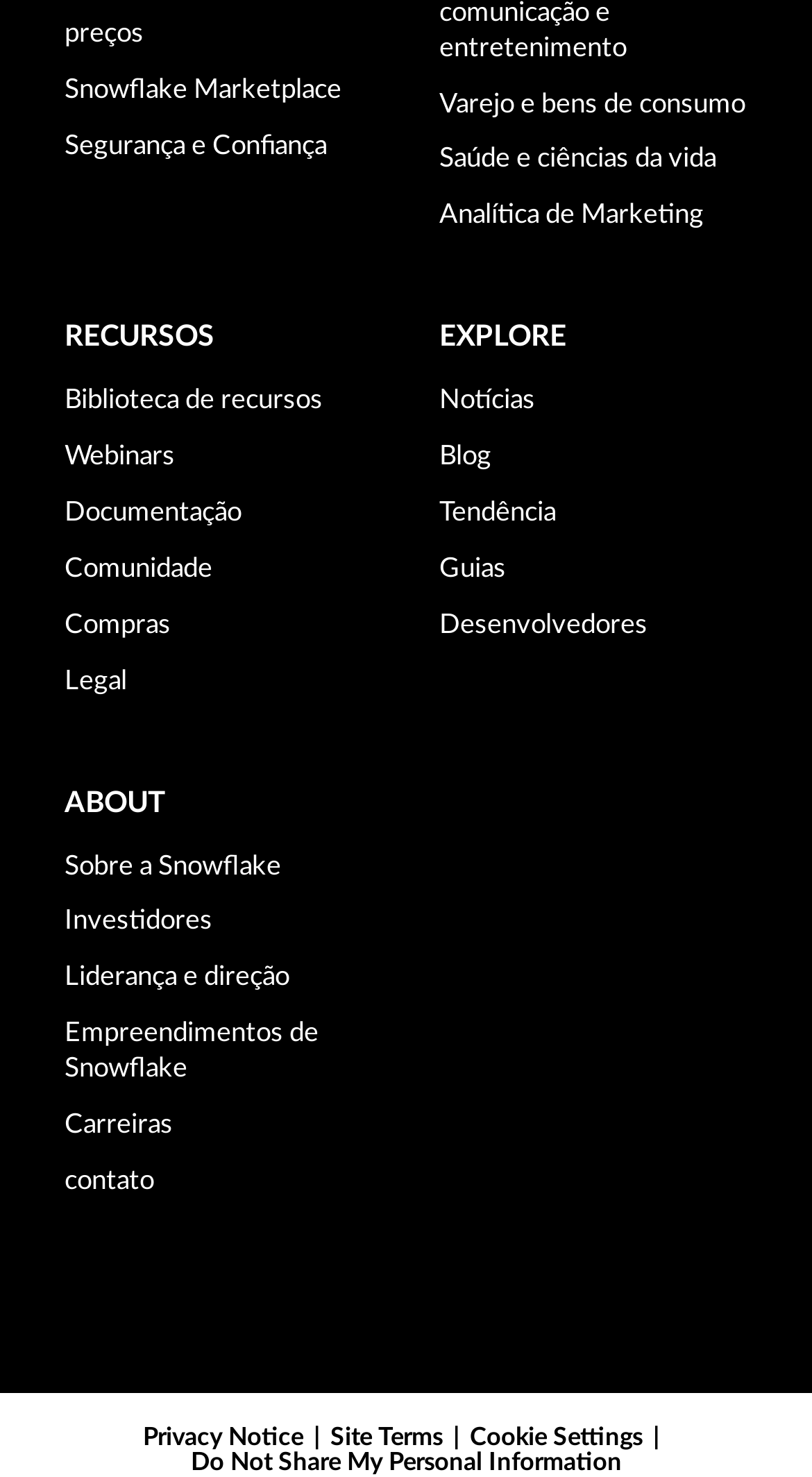Based on the image, provide a detailed response to the question:
What are the topics related to the 'EXPLORE' section?

The answer can be found by looking at the links below the static text element with the text 'EXPLORE' which is located at coordinates [0.541, 0.219, 0.697, 0.239]. The links have text such as 'Notícias', 'Blog', 'Tendência', 'Guias', and 'Desenvolvedores', which suggest that these are topics or categories related to the 'EXPLORE' section of the website.